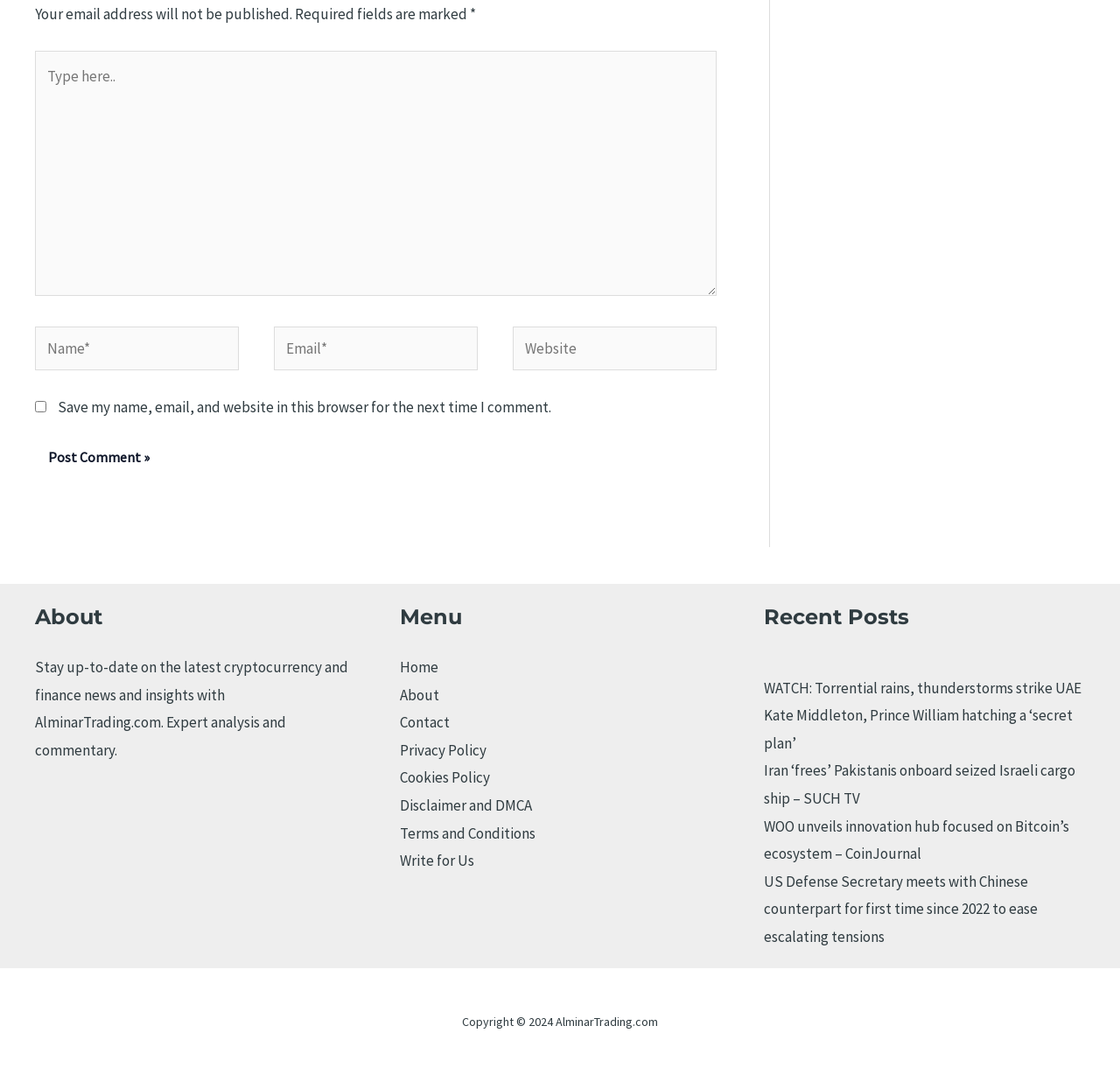Identify the bounding box coordinates of the clickable region necessary to fulfill the following instruction: "Visit the home page". The bounding box coordinates should be four float numbers between 0 and 1, i.e., [left, top, right, bottom].

[0.357, 0.616, 0.391, 0.634]